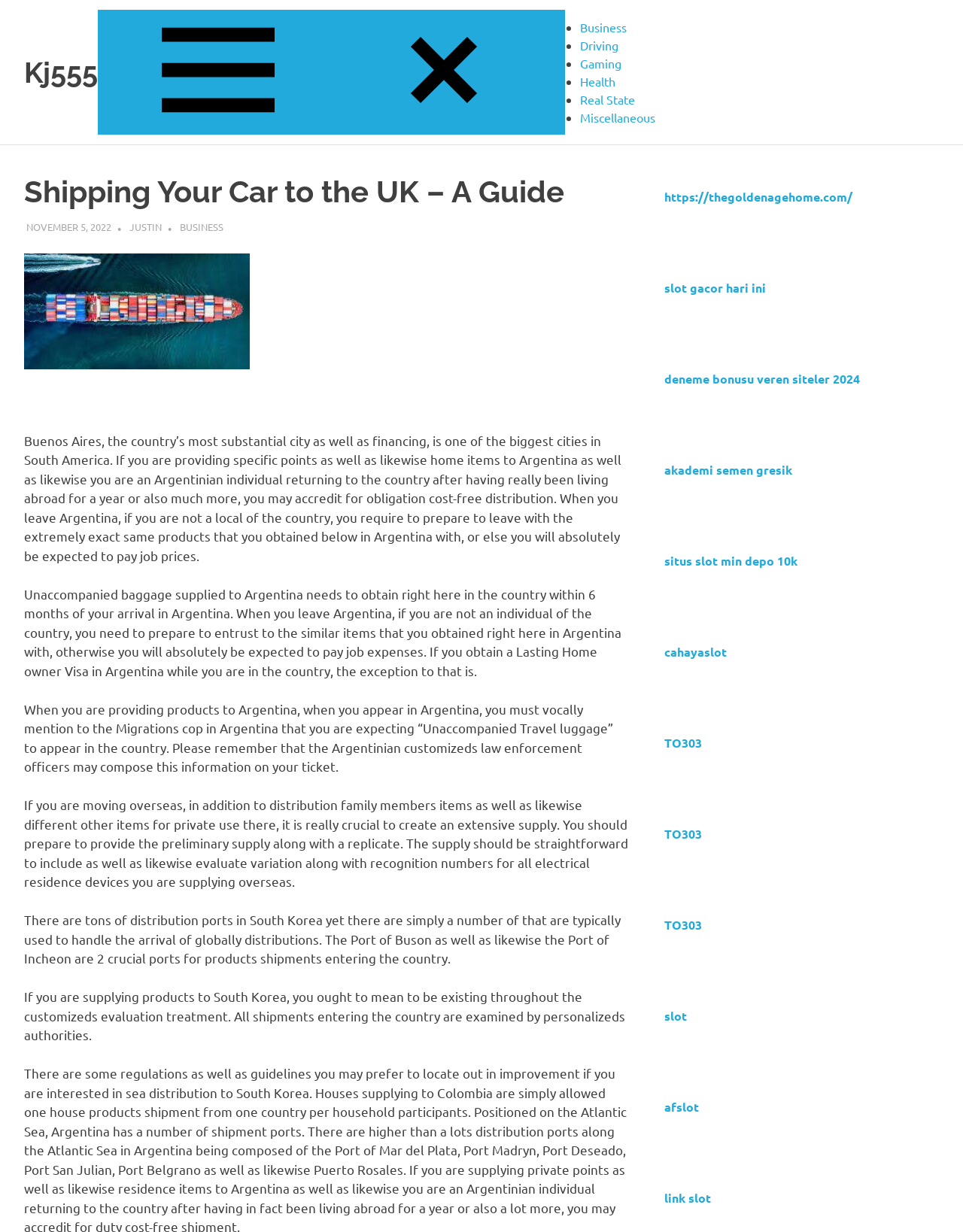What is the purpose of creating an inventory when moving overseas?
Give a single word or phrase as your answer by examining the image.

To provide the initial supply along with a replica